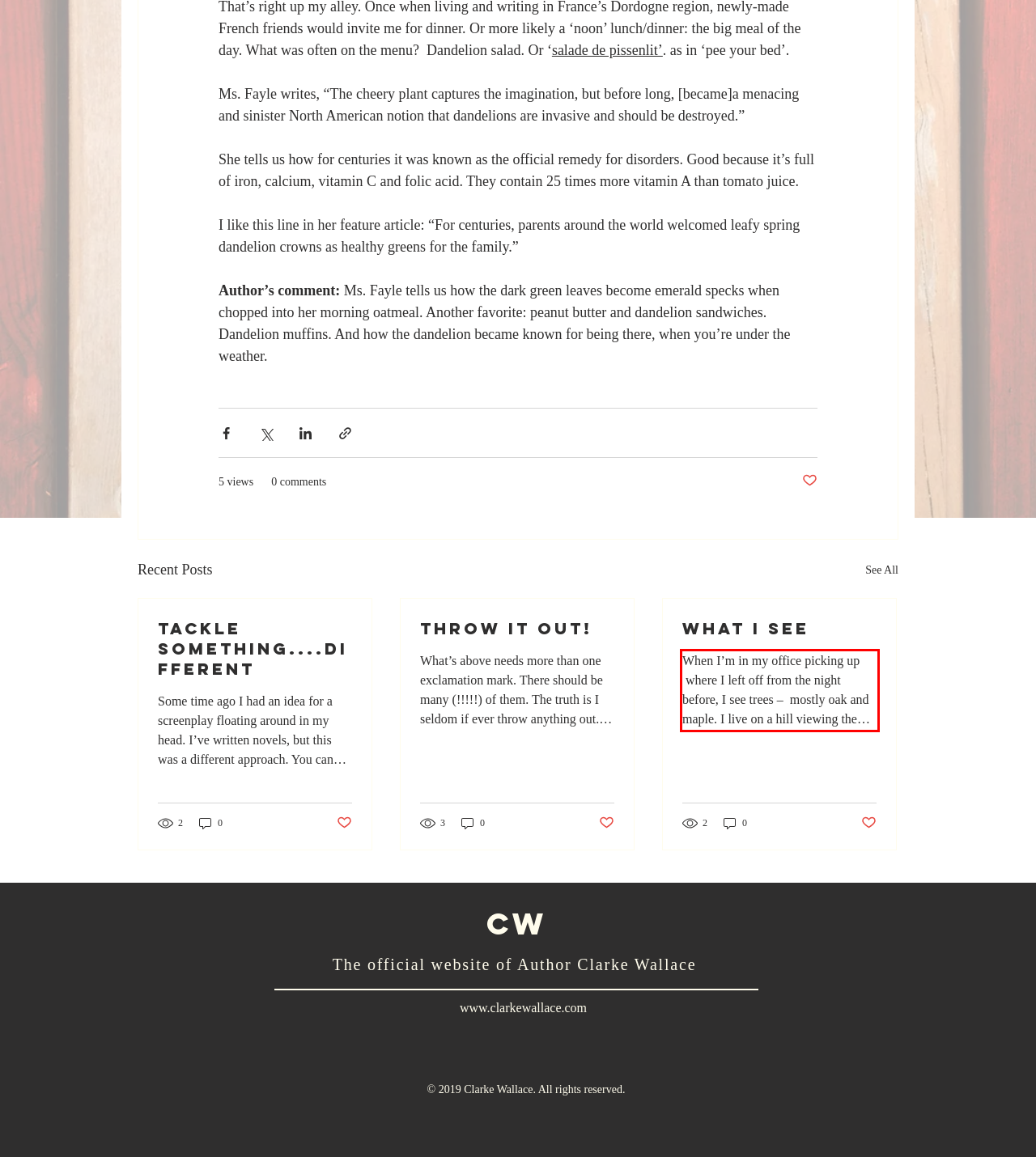Observe the screenshot of the webpage, locate the red bounding box, and extract the text content within it.

When I’m in my office picking up where I left off from the night before, I see trees – mostly oak and maple. I live on a hill viewing them from partway up their trunks. After working in Montreal, I